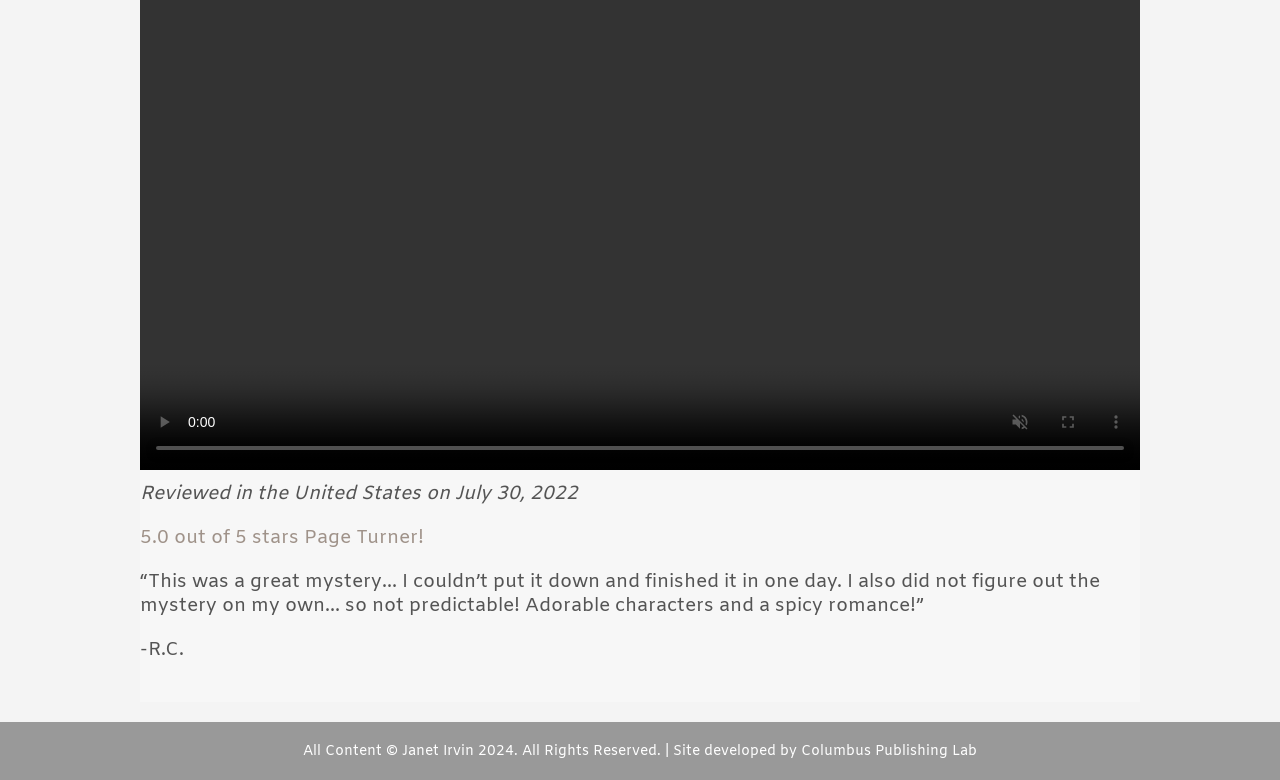Find and provide the bounding box coordinates for the UI element described with: "Go to Top".

[0.904, 0.776, 0.941, 0.821]